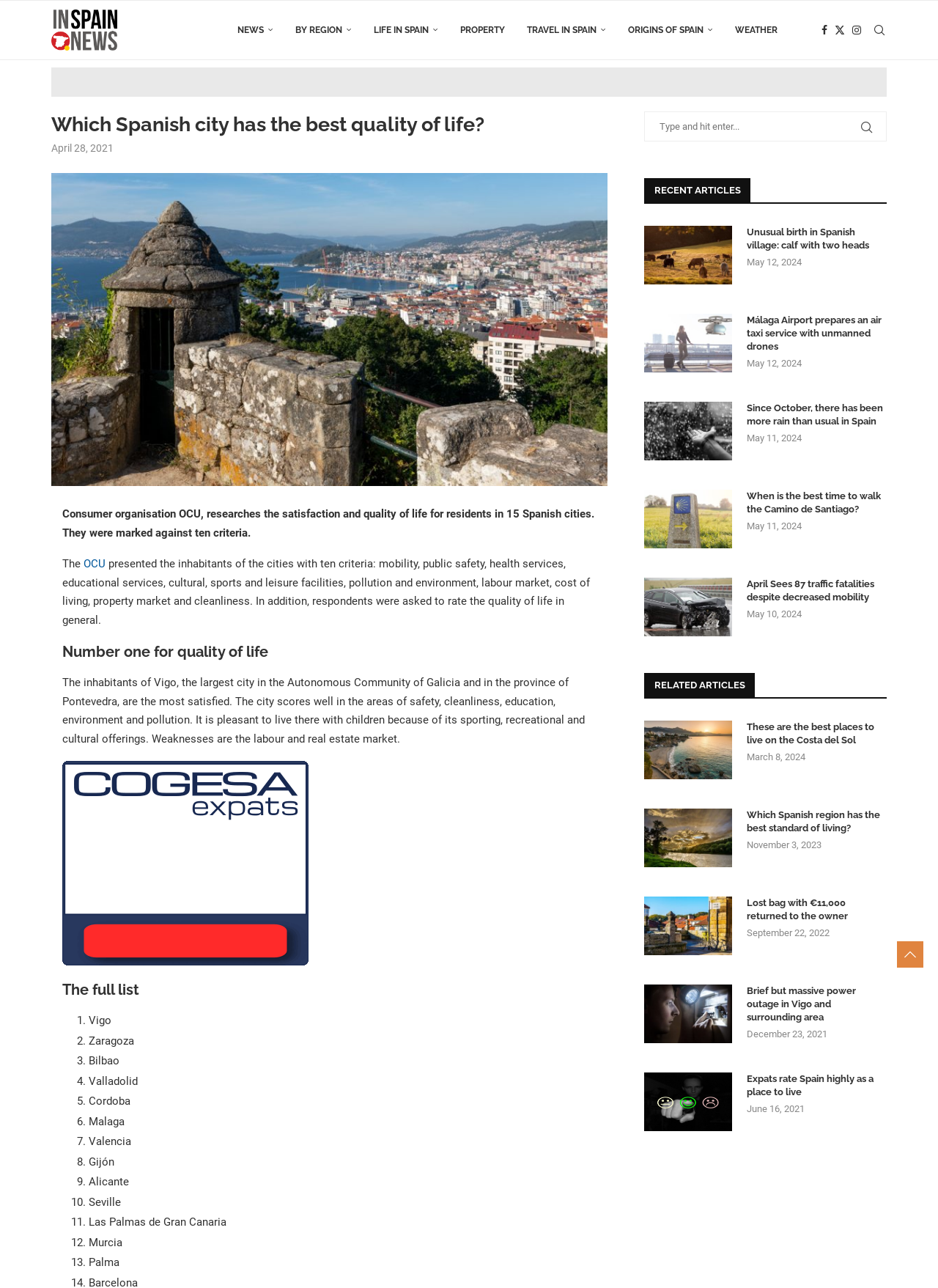Given the webpage screenshot and the description, determine the bounding box coordinates (top-left x, top-left y, bottom-right x, bottom-right y) that define the location of the UI element matching this description: aria-label="Facebook"

[0.876, 0.001, 0.882, 0.046]